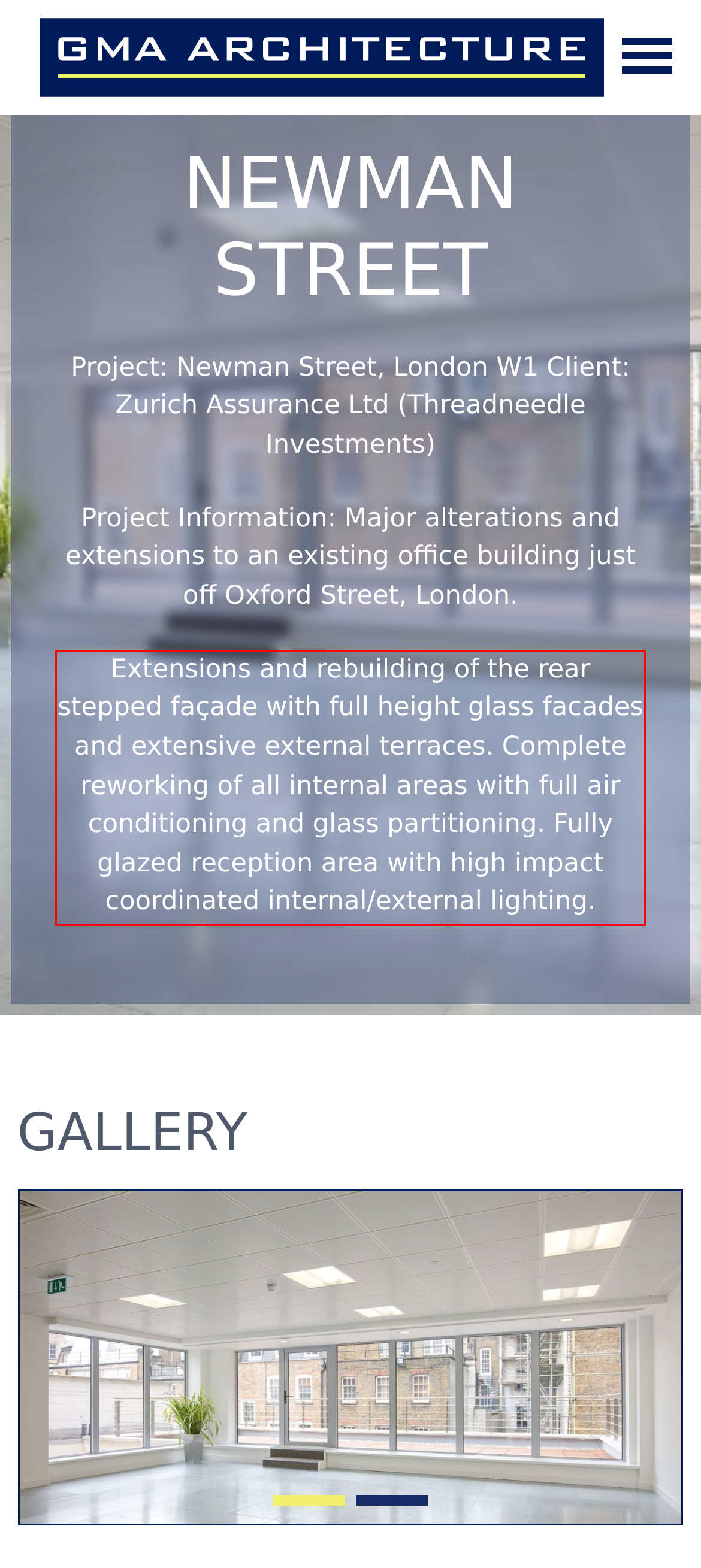You are given a screenshot of a webpage with a UI element highlighted by a red bounding box. Please perform OCR on the text content within this red bounding box.

Extensions and rebuilding of the rear stepped façade with full height glass facades and extensive external terraces. Complete reworking of all internal areas with full air conditioning and glass partitioning. Fully glazed reception area with high impact coordinated internal/external lighting.